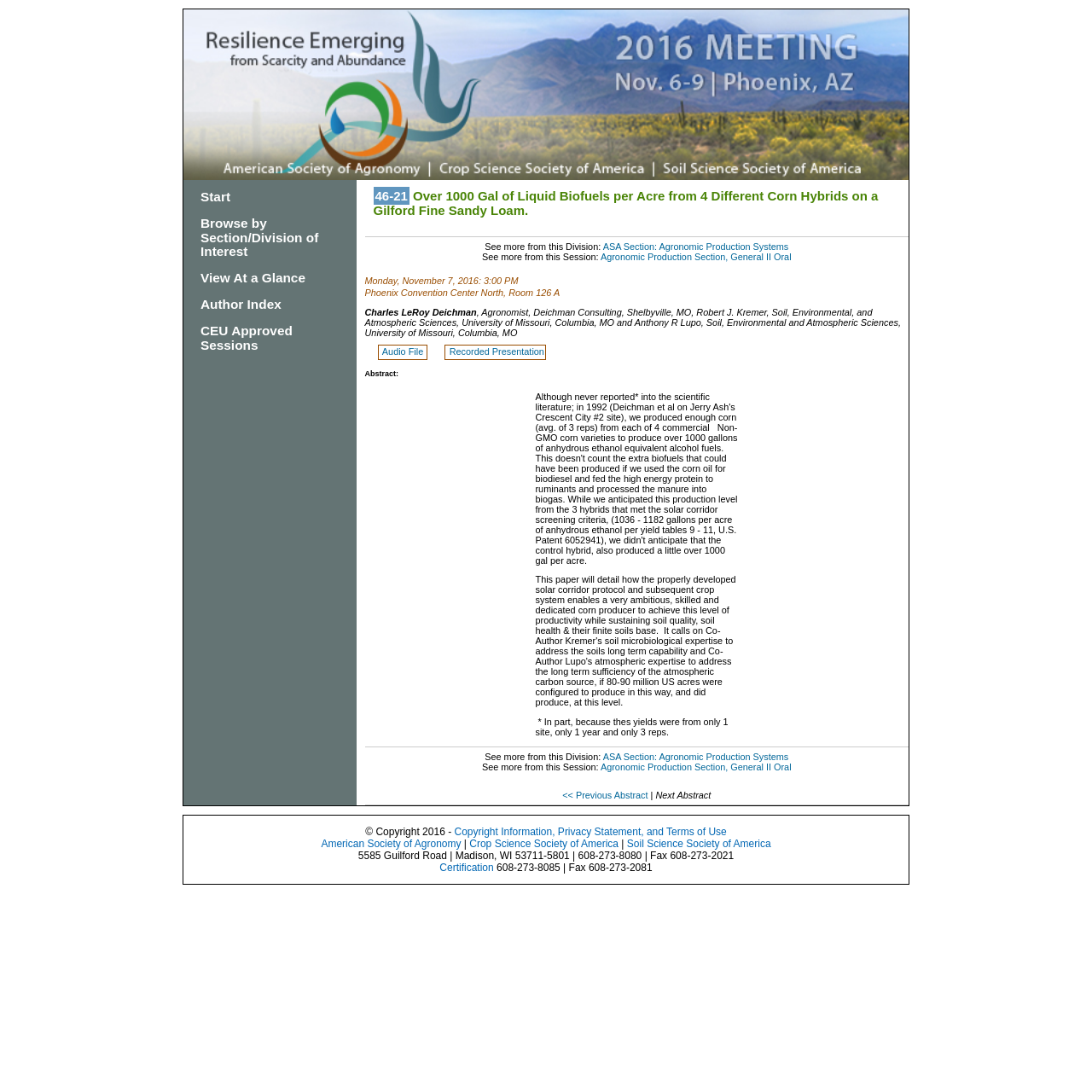Find the bounding box coordinates of the element to click in order to complete this instruction: "Go to International Annual Meetings Home Page". The bounding box coordinates must be four float numbers between 0 and 1, denoted as [left, top, right, bottom].

[0.168, 0.155, 0.832, 0.167]